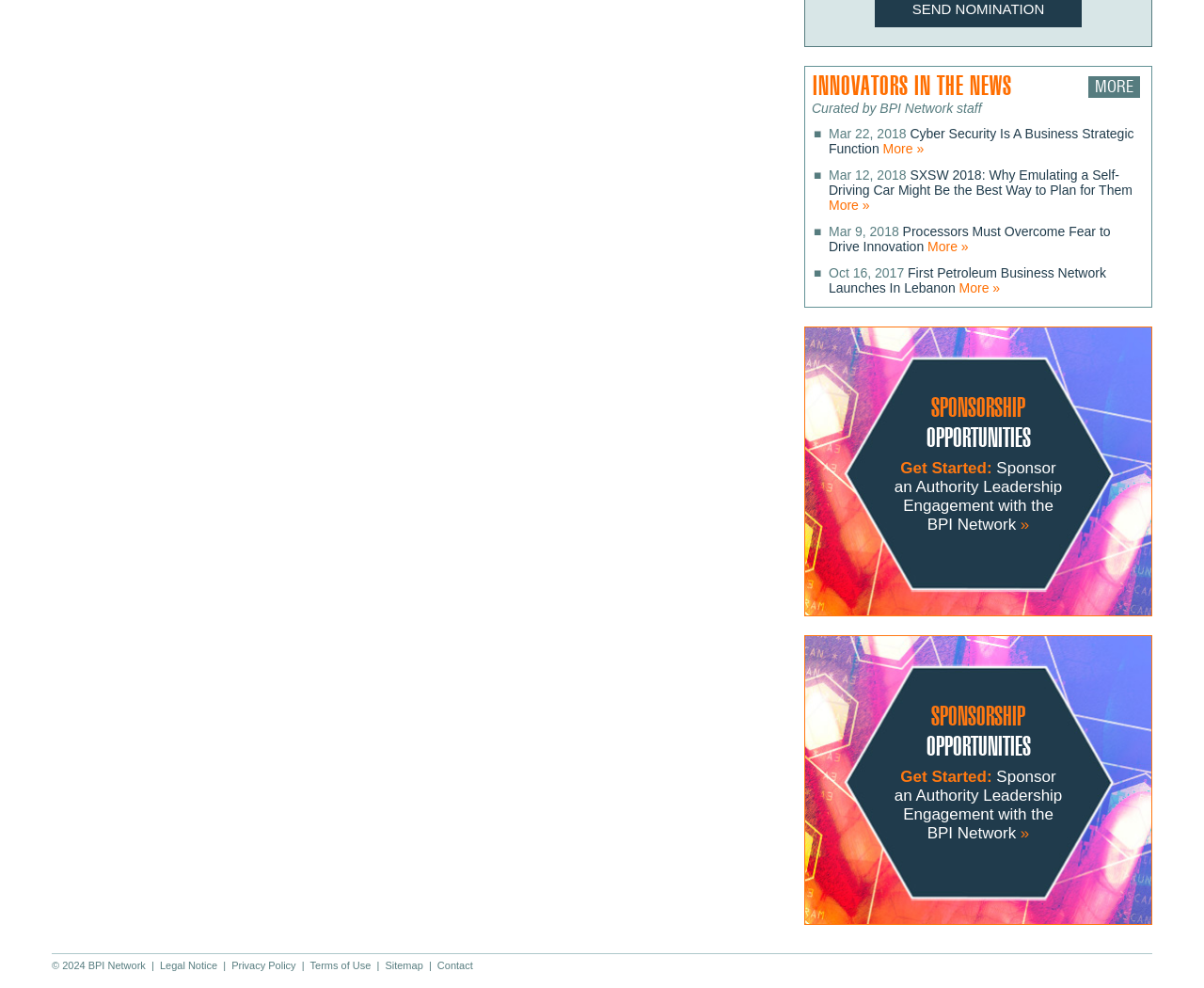Using the provided element description, identify the bounding box coordinates as (top-left x, top-left y, bottom-right x, bottom-right y). Ensure all values are between 0 and 1. Description: Terms of Use

[0.257, 0.972, 0.308, 0.983]